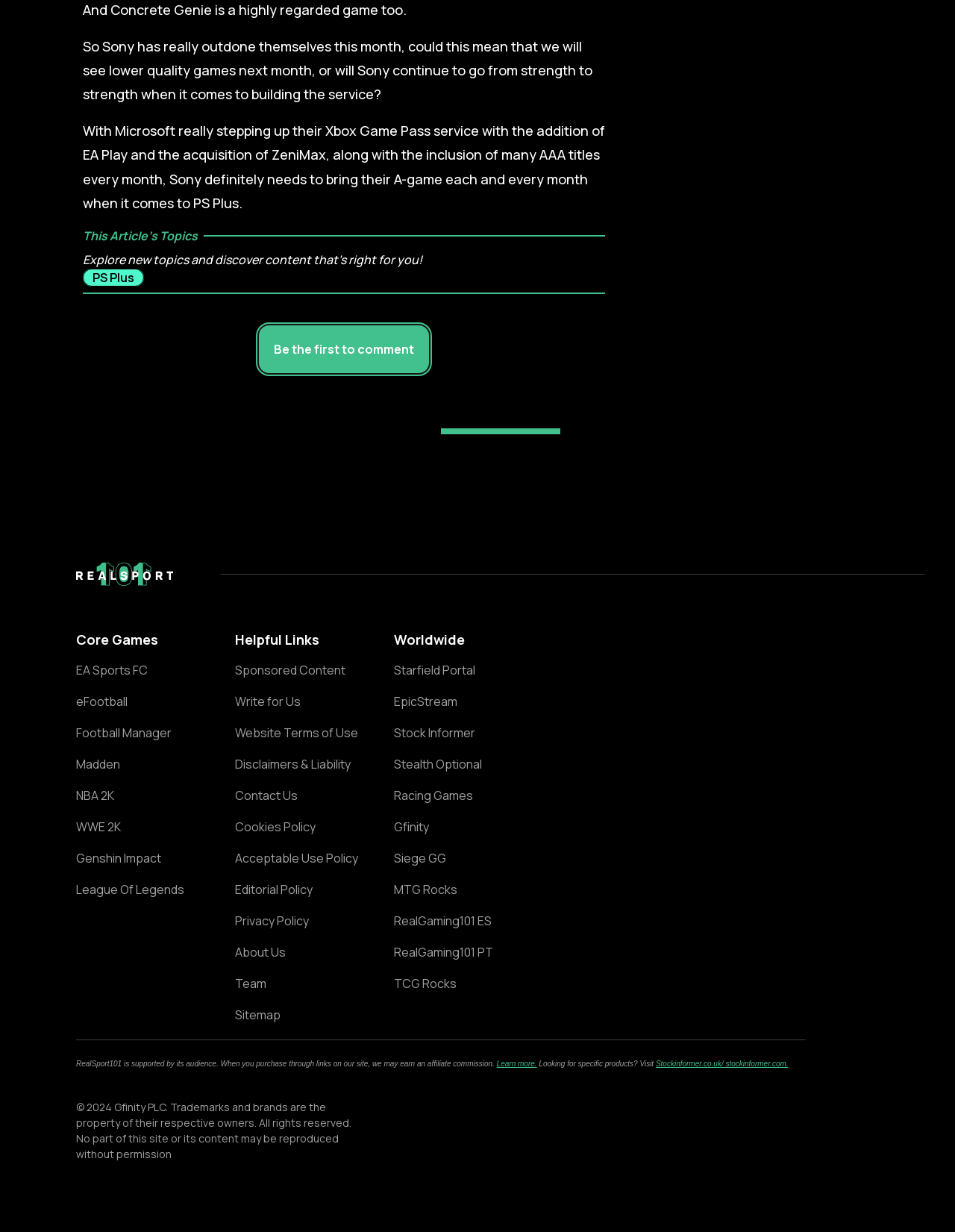Determine the bounding box coordinates for the area that needs to be clicked to fulfill this task: "Click on the 'Be the first to comment' button". The coordinates must be given as four float numbers between 0 and 1, i.e., [left, top, right, bottom].

[0.27, 0.263, 0.451, 0.304]